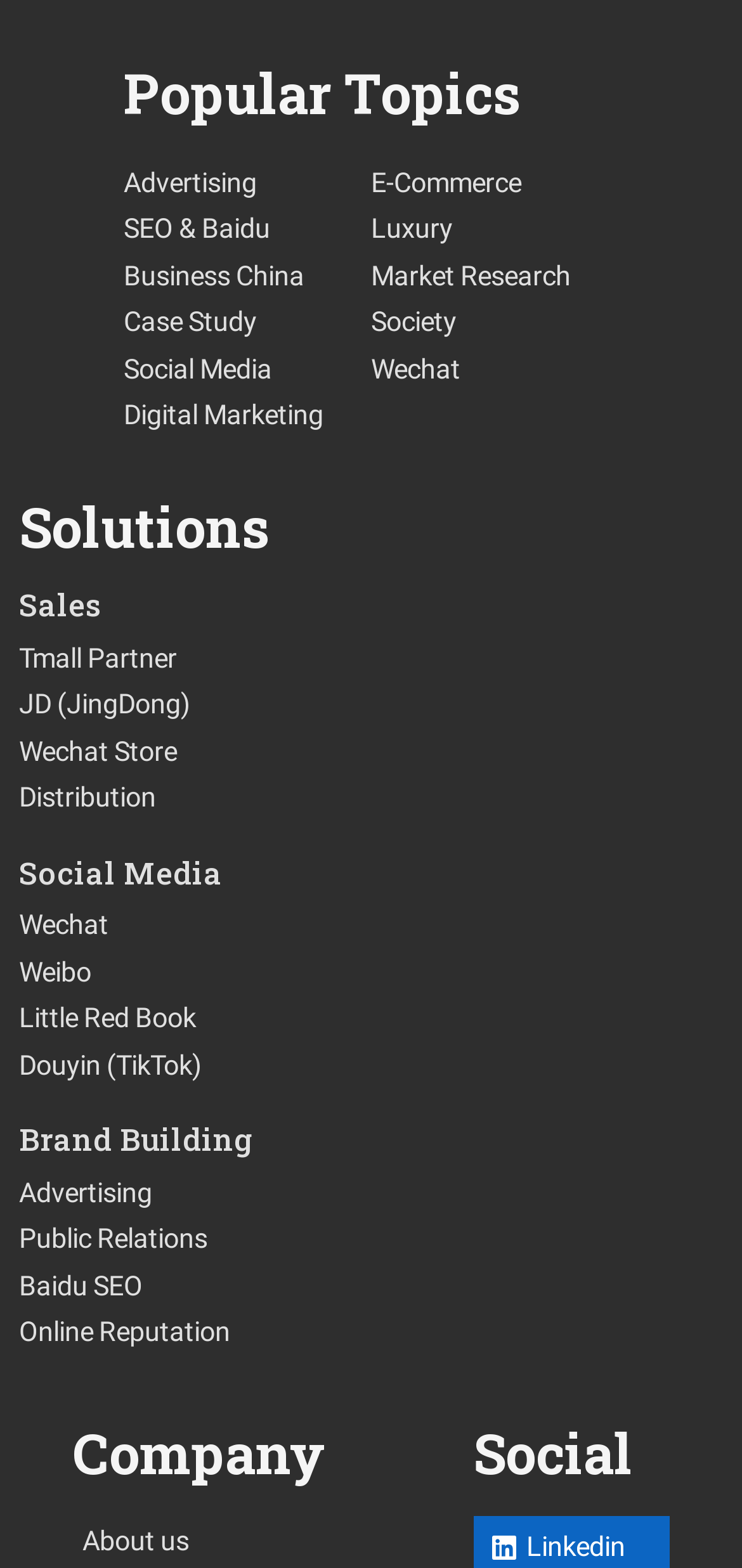Please locate the bounding box coordinates of the element's region that needs to be clicked to follow the instruction: "Click on Advertising". The bounding box coordinates should be provided as four float numbers between 0 and 1, i.e., [left, top, right, bottom].

[0.167, 0.103, 0.372, 0.133]